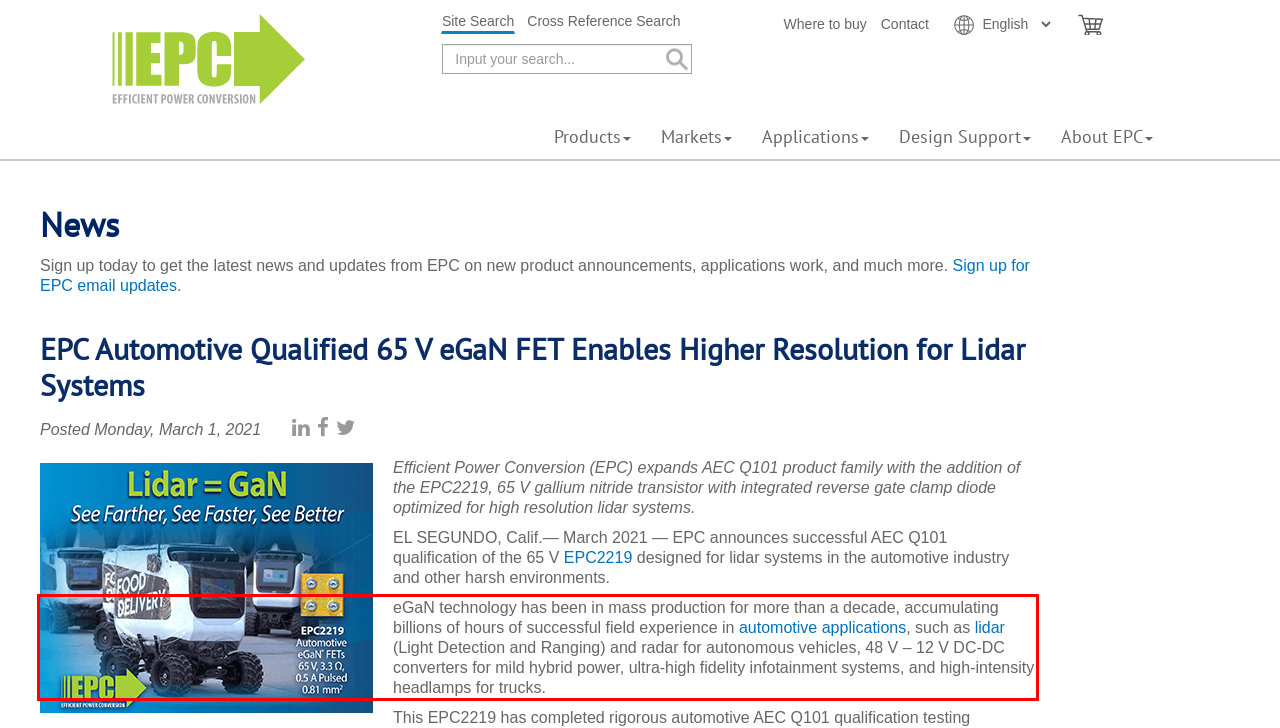Review the screenshot of the webpage and recognize the text inside the red rectangle bounding box. Provide the extracted text content.

eGaN technology has been in mass production for more than a decade, accumulating billions of hours of successful field experience in automotive applications, such as lidar (Light Detection and Ranging) and radar for autonomous vehicles, 48 V – 12 V DC-DC converters for mild hybrid power, ultra-high fidelity infotainment systems, and high-intensity headlamps for trucks.